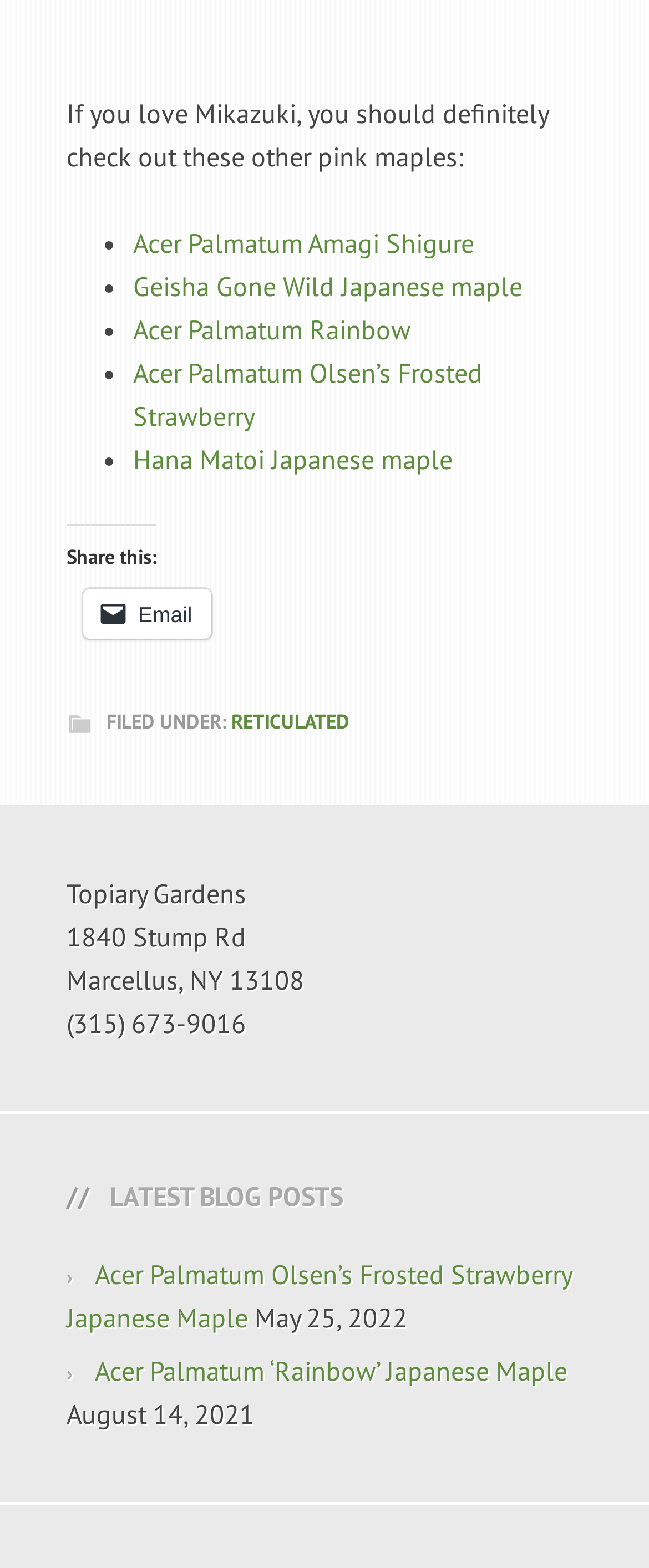Respond to the question below with a concise word or phrase:
What is the date of the latest blog post?

May 25, 2022